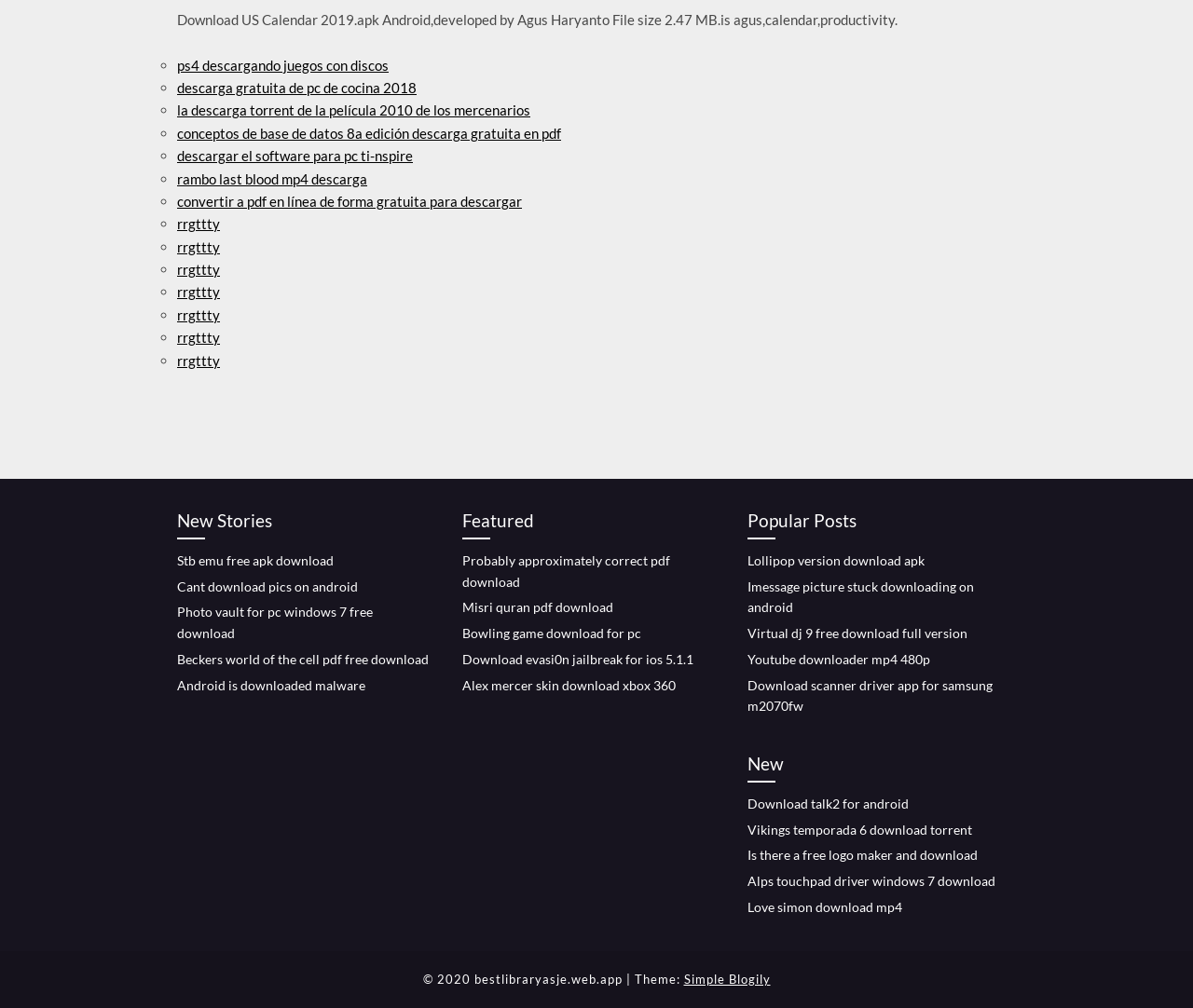What type of content is featured on this webpage?
Please provide an in-depth and detailed response to the question.

By analyzing the links and descriptive text on the webpage, I can see that the content featured on this webpage is primarily related to software and media downloads, including APK files, PDFs, and videos. The links and text suggest that users can download various files and software from this webpage.